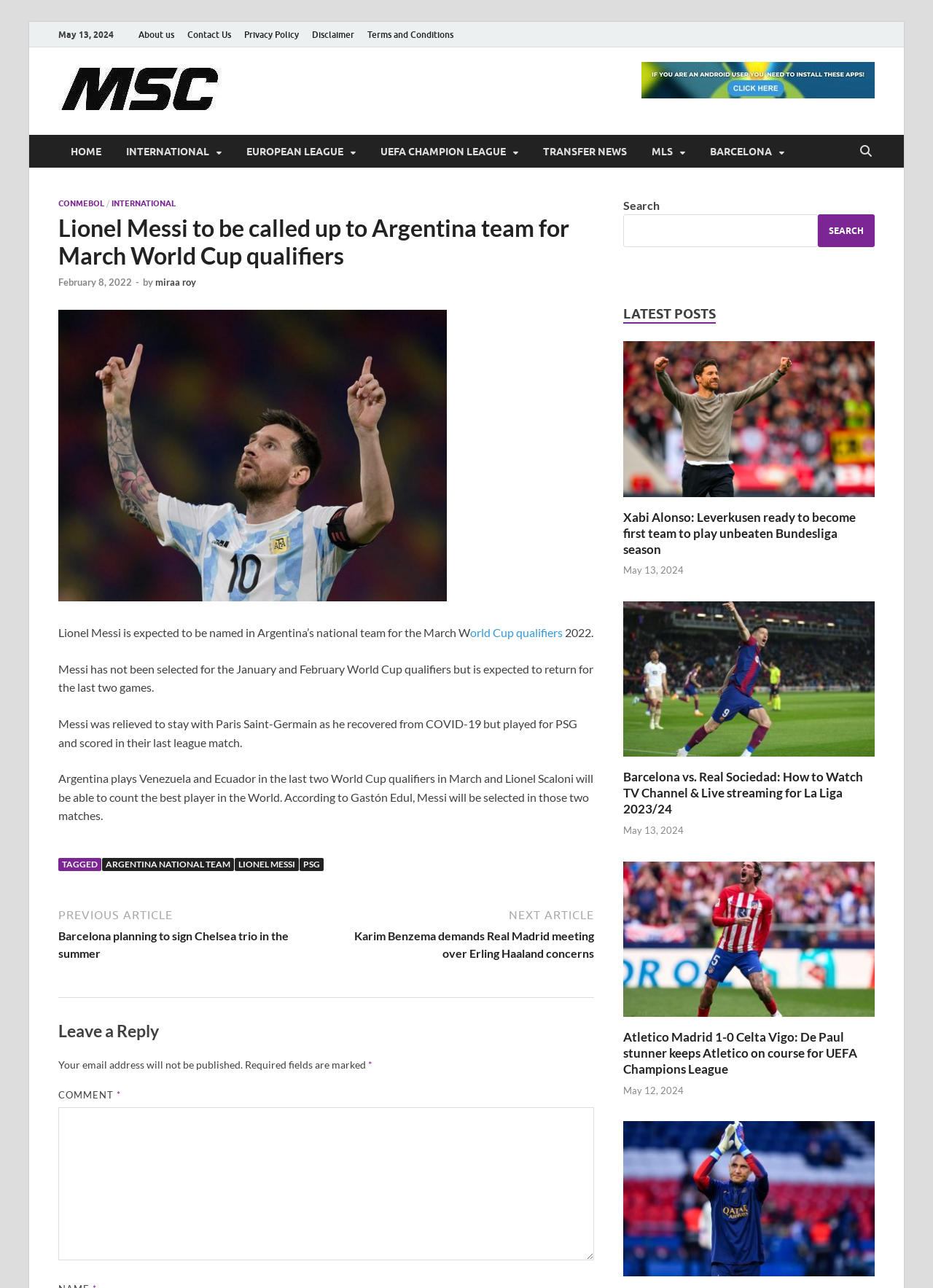Construct a comprehensive description capturing every detail on the webpage.

This webpage is about football news, specifically focused on Lionel Messi and Argentina's national team. At the top, there is a navigation bar with links to "HOME", "INTERNATIONAL", "EUROPEAN LEAGUE", "UEFA CHAMPION LEAGUE", "TRANSFER NEWS", "MLS", and "BARCELONA". Below the navigation bar, there is a header section with a logo and a link to "MSC FOOTBALL".

The main content of the webpage is an article about Lionel Messi being expected to be named in Argentina's national team for the March World Cup qualifiers. The article is divided into several sections, including a heading, a brief summary, and several paragraphs of text. There is also an image of Lionel Messi on the right side of the article.

On the right side of the webpage, there is a sidebar with several sections, including "LATEST POSTS", which lists several recent articles with links and images. Each article has a heading, a brief summary, and a timestamp. There is also a search bar at the top of the sidebar.

At the bottom of the webpage, there is a footer section with links to "TAGGED" categories, including "ARGENTINA NATIONAL TEAM", "LIONEL MESSI", and "PSG". There is also a section for leaving a comment, with a text box and a "COMMENT" button.

Overall, the webpage is focused on providing news and information about football, with a specific focus on Lionel Messi and Argentina's national team.